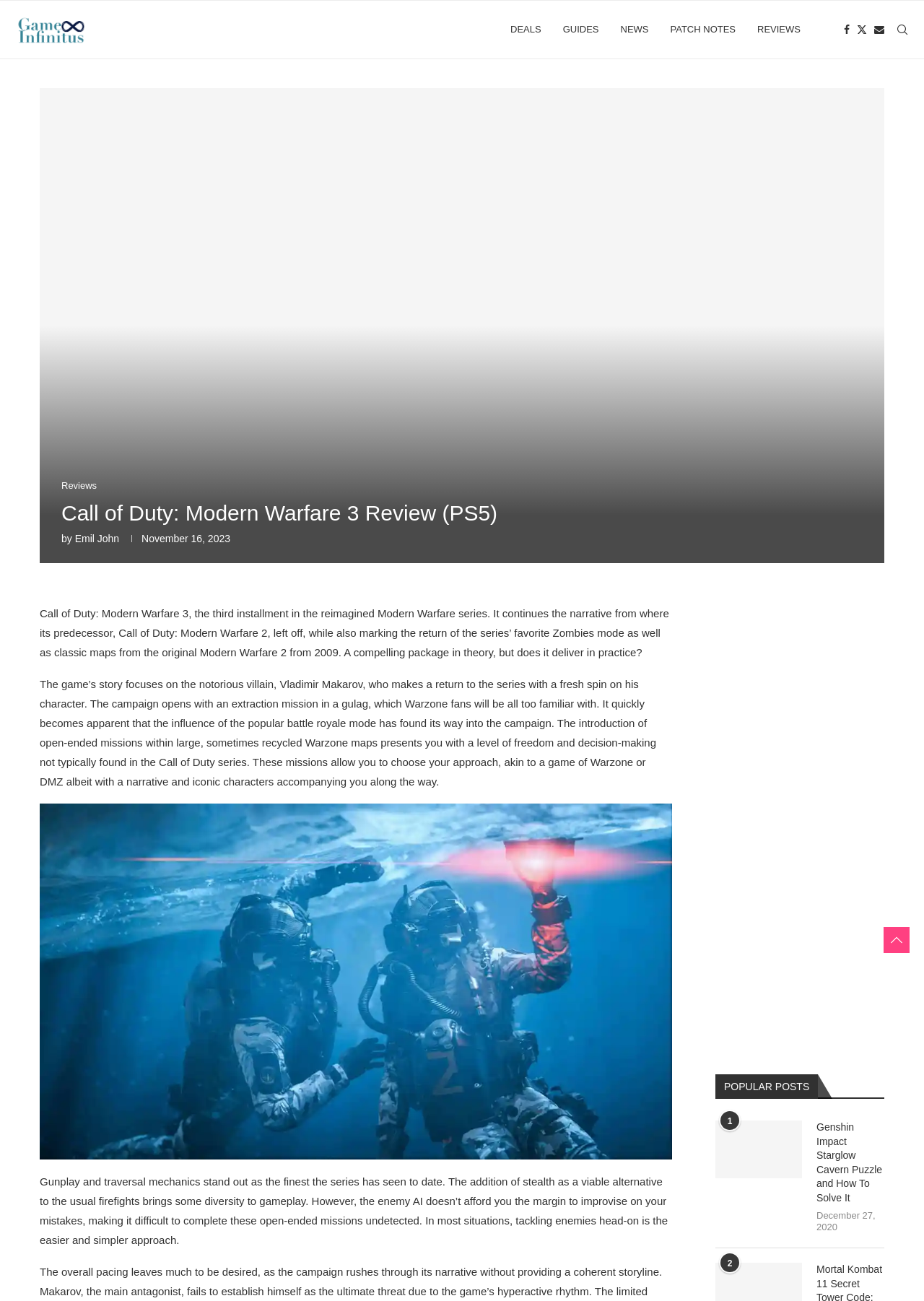Pinpoint the bounding box coordinates of the clickable element to carry out the following instruction: "Read the article by BBM."

None